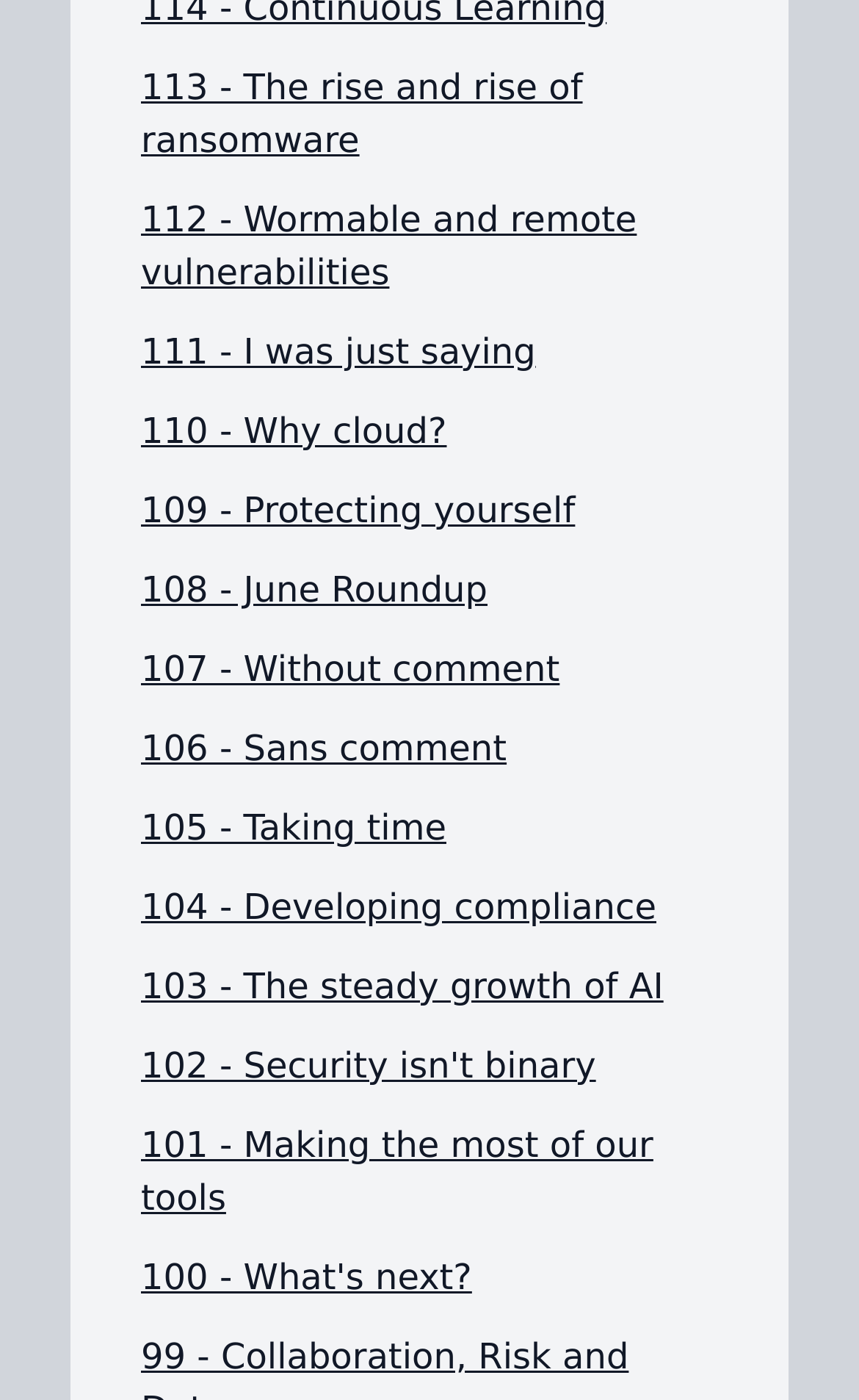Please mark the clickable region by giving the bounding box coordinates needed to complete this instruction: "Read article 113 - The rise and rise of ransomware".

[0.164, 0.038, 0.836, 0.126]